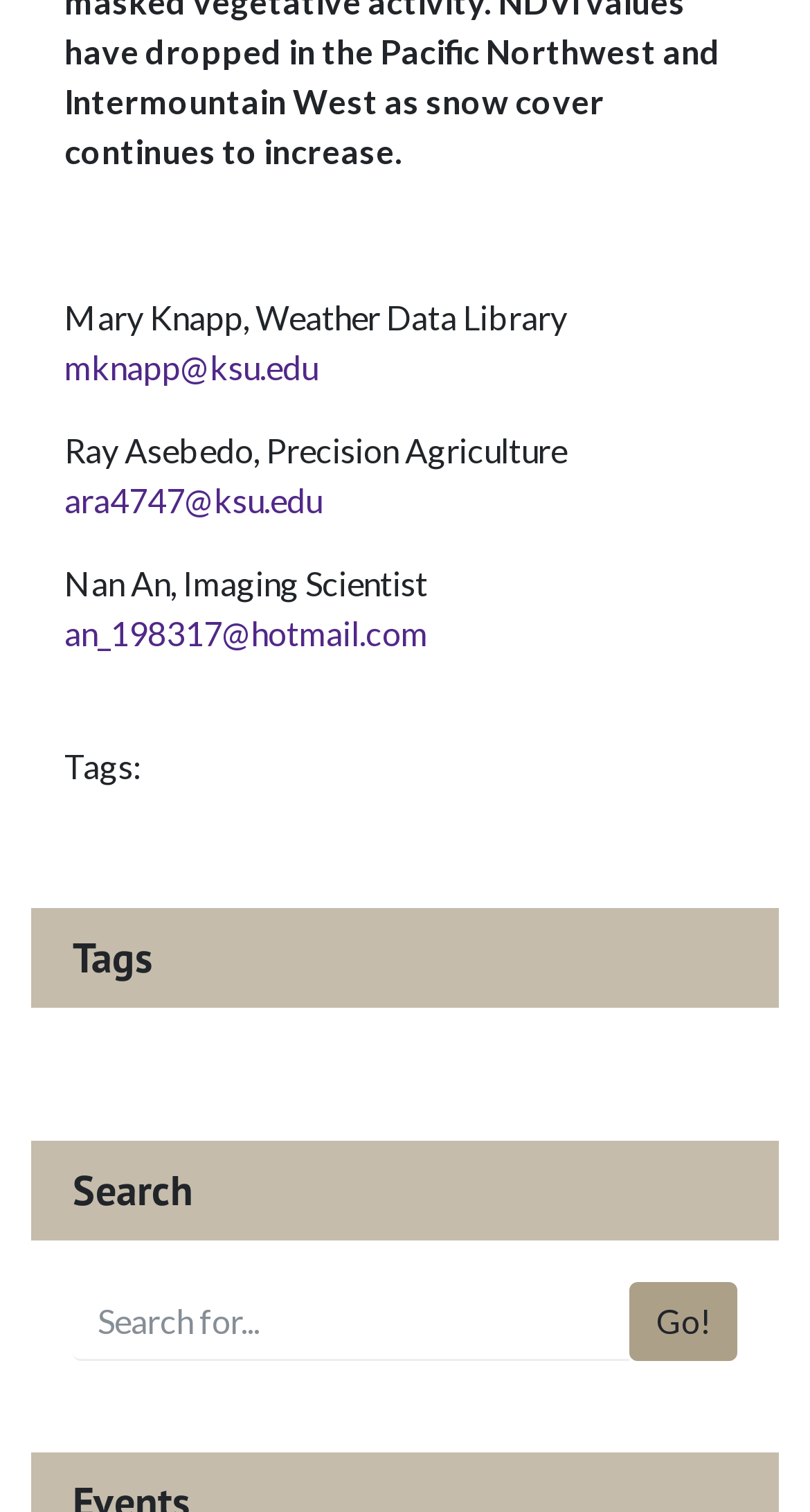What is the title of the second heading on the webpage?
Look at the image and construct a detailed response to the question.

The webpage has two headings, the first one being 'Tags' and the second one being 'Search', which is located below the 'Tags' heading.